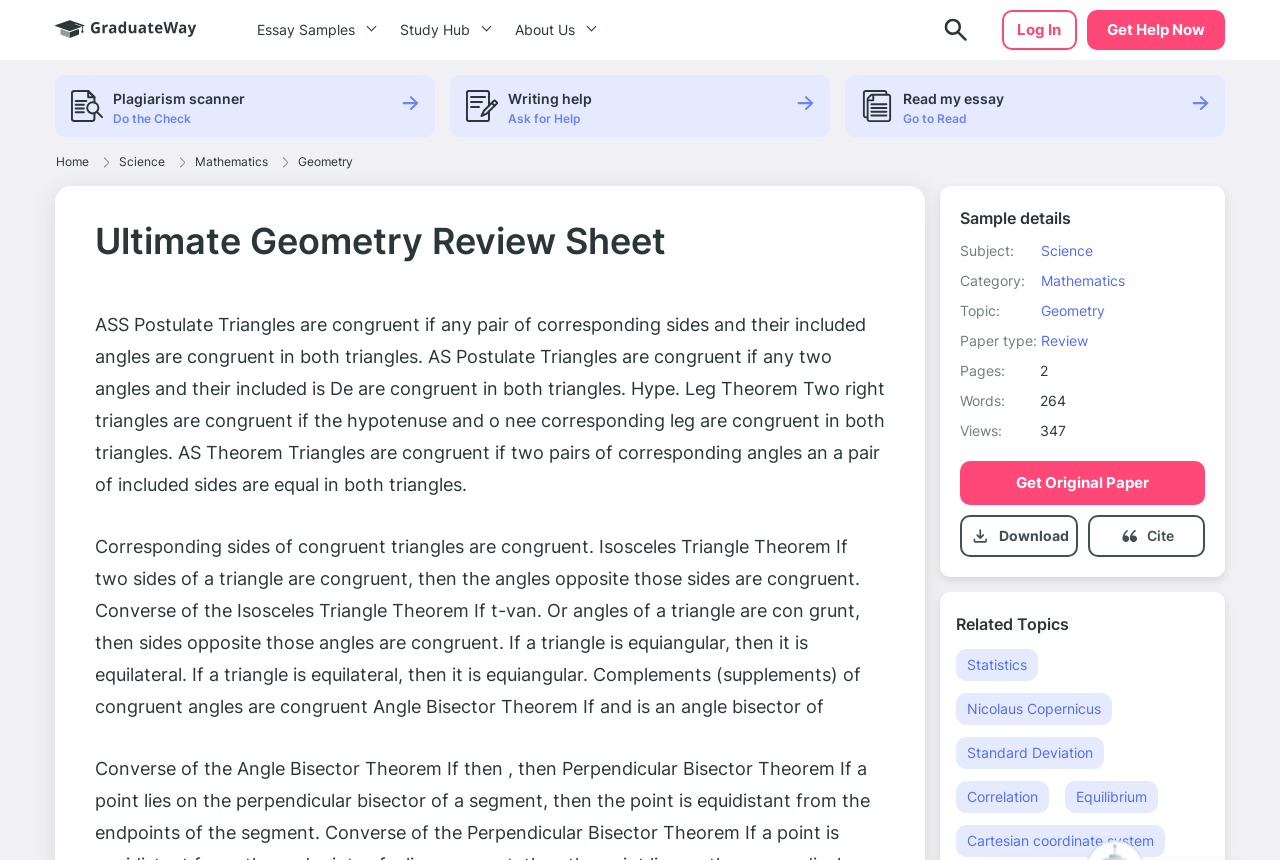Find and indicate the bounding box coordinates of the region you should select to follow the given instruction: "Click the 'Read my essay' button".

[0.705, 0.129, 0.755, 0.147]